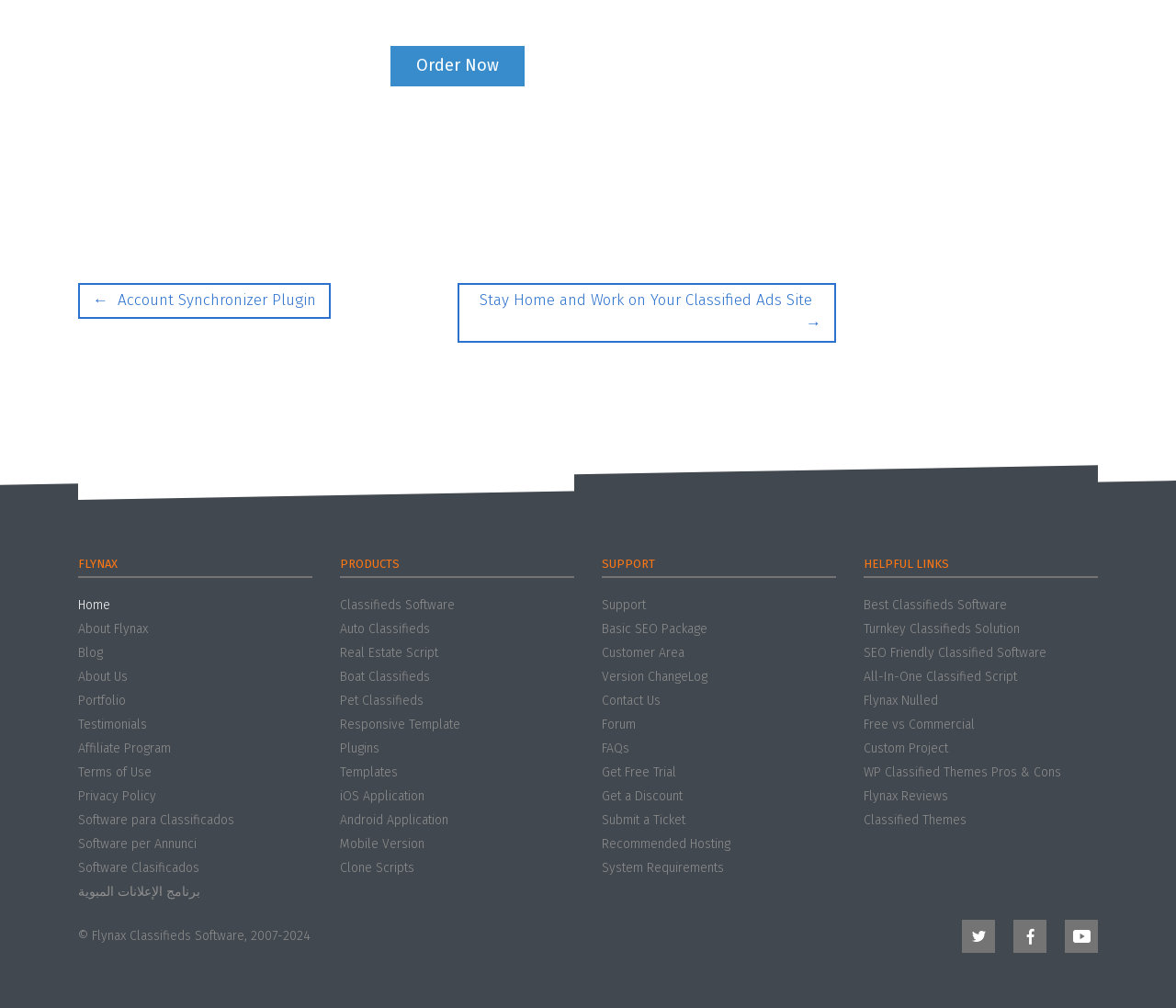Consider the image and give a detailed and elaborate answer to the question: 
What is the purpose of the 'Order Now' link?

The 'Order Now' link is located at the top of the webpage, and its purpose can be inferred as allowing users to order a product or service, likely related to classifieds software.